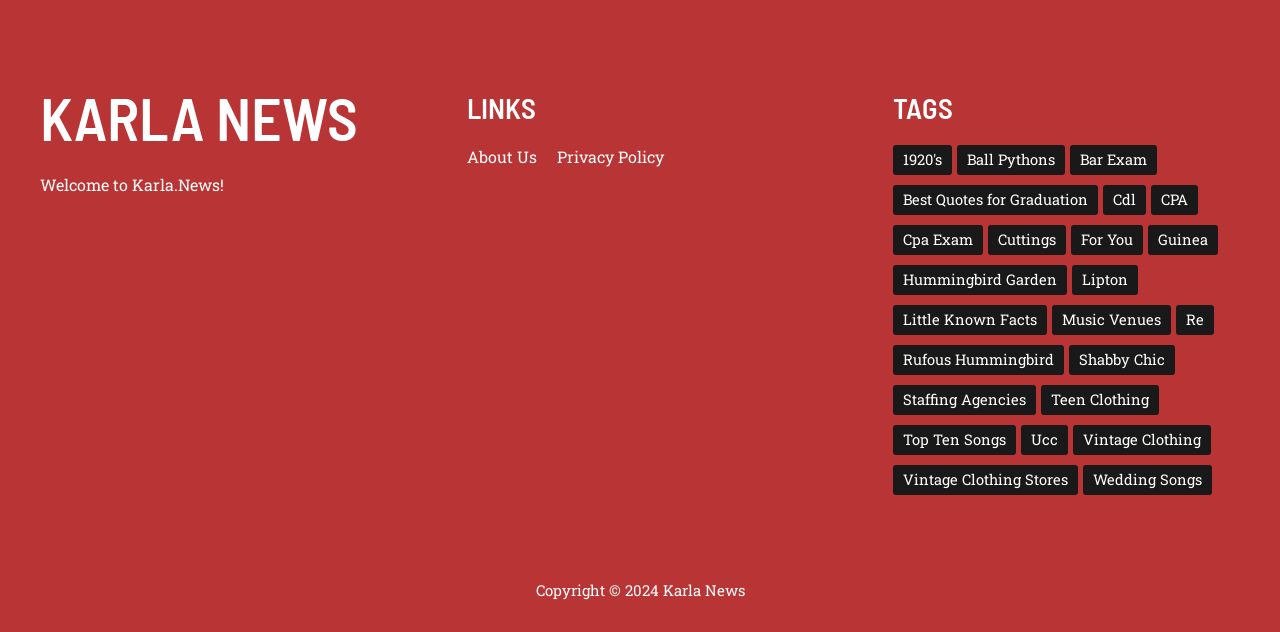Please identify the bounding box coordinates of the element's region that I should click in order to complete the following instruction: "Explore Hummingbird Garden". The bounding box coordinates consist of four float numbers between 0 and 1, i.e., [left, top, right, bottom].

[0.698, 0.42, 0.834, 0.468]